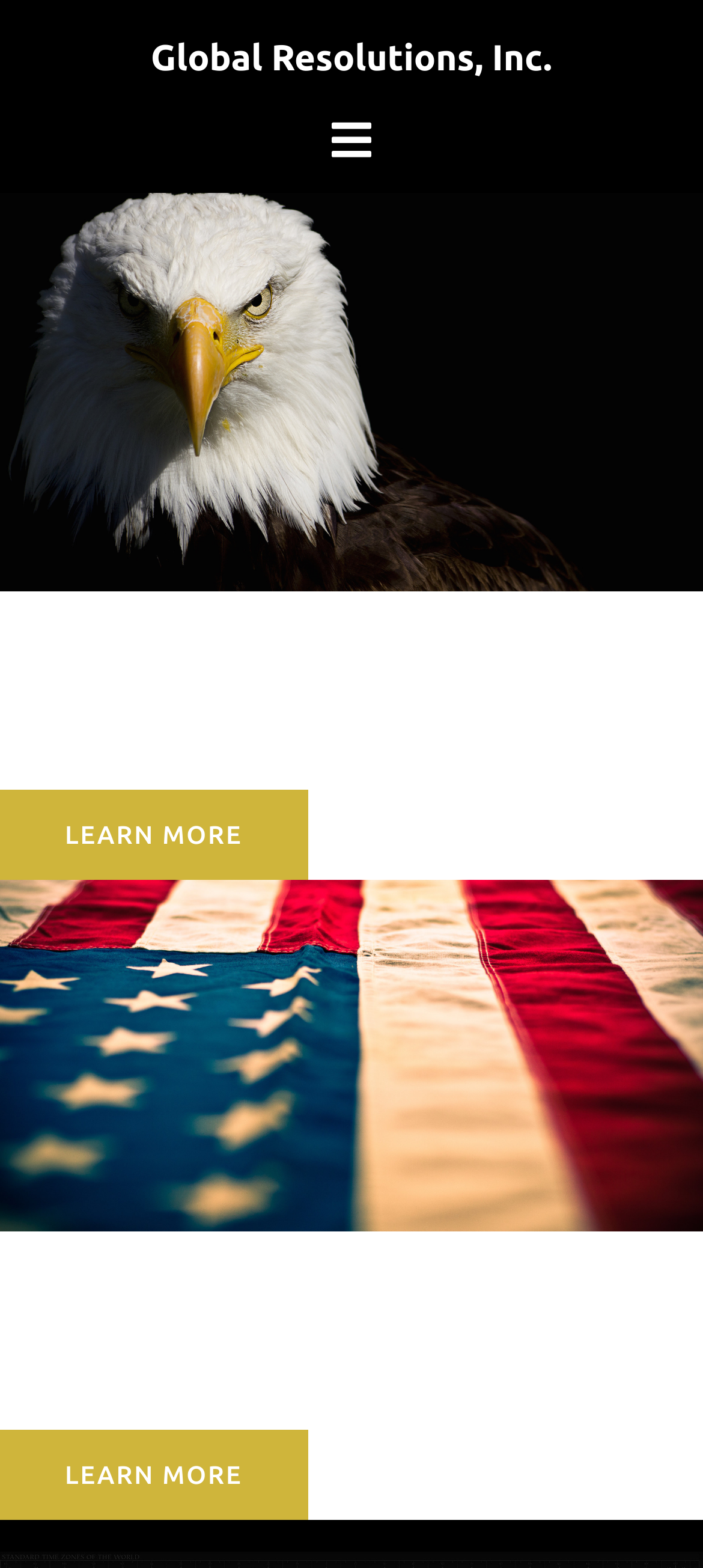Create an elaborate caption for the webpage.

The webpage is titled "Global Resolutions, Inc." and has a prominent heading with the same title at the top, taking up most of the width. Below this heading, there is a link with the same title, "Global Resolutions, Inc.", which is centered horizontally. 

To the right of the link, there is a "Toggle menu" button accompanied by a small image. 

Further down the page, there is another heading with the title "Global Resolutions, Inc." again, this time spanning the full width of the page. 

Below this, there is a call-to-action link "LEARN MORE" positioned at the left edge of the page. 

The page also features a heading that reads "Leadership through Service", which is followed by a paragraph of text titled "Standing with Integrity". 

Finally, at the bottom of the page, there is another "LEARN MORE" link, similar to the one above, positioned at the left edge of the page.